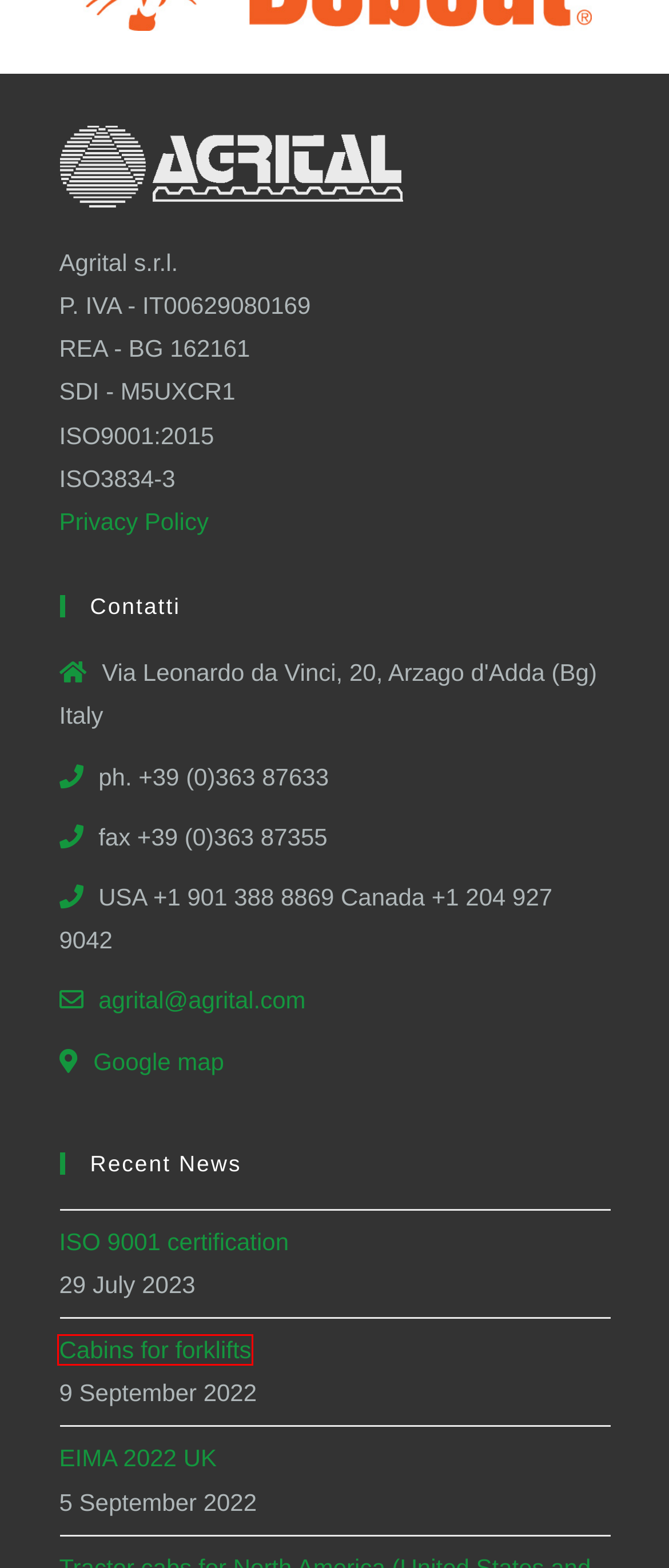Examine the screenshot of a webpage with a red bounding box around a UI element. Your task is to identify the webpage description that best corresponds to the new webpage after clicking the specified element. The given options are:
A. Approved aftermarket tractor cabin for New Holland
B. Approved aftermarket tractor cabin for John Deere
C. EIMA 2022 - tractors and operator cabins - Agrital Sovema
D. Approved aftermarket tractor cabin for Kubota by Agrital
E. Approved aftermarket tractor cabin for Landini and McCormick
F. Produzione cabine per veicoli industriali, trattori, movimento terra
G. ISO 9001 certification - Agrital manufacturer of operator cabs
H. Cabins, roof and windshield for forklifts

H